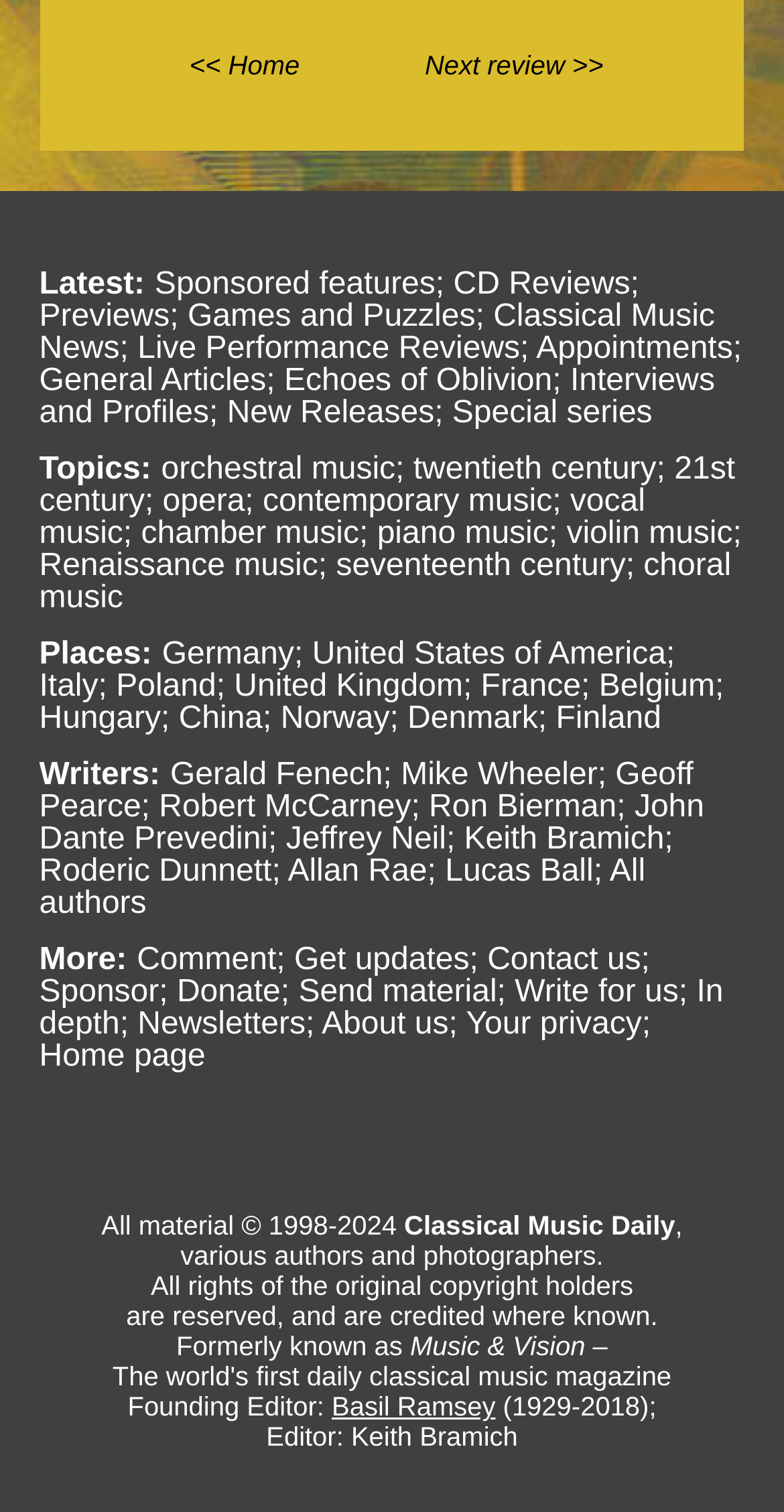Find the bounding box coordinates for the element described here: "Topics".

[0.05, 0.3, 0.206, 0.322]